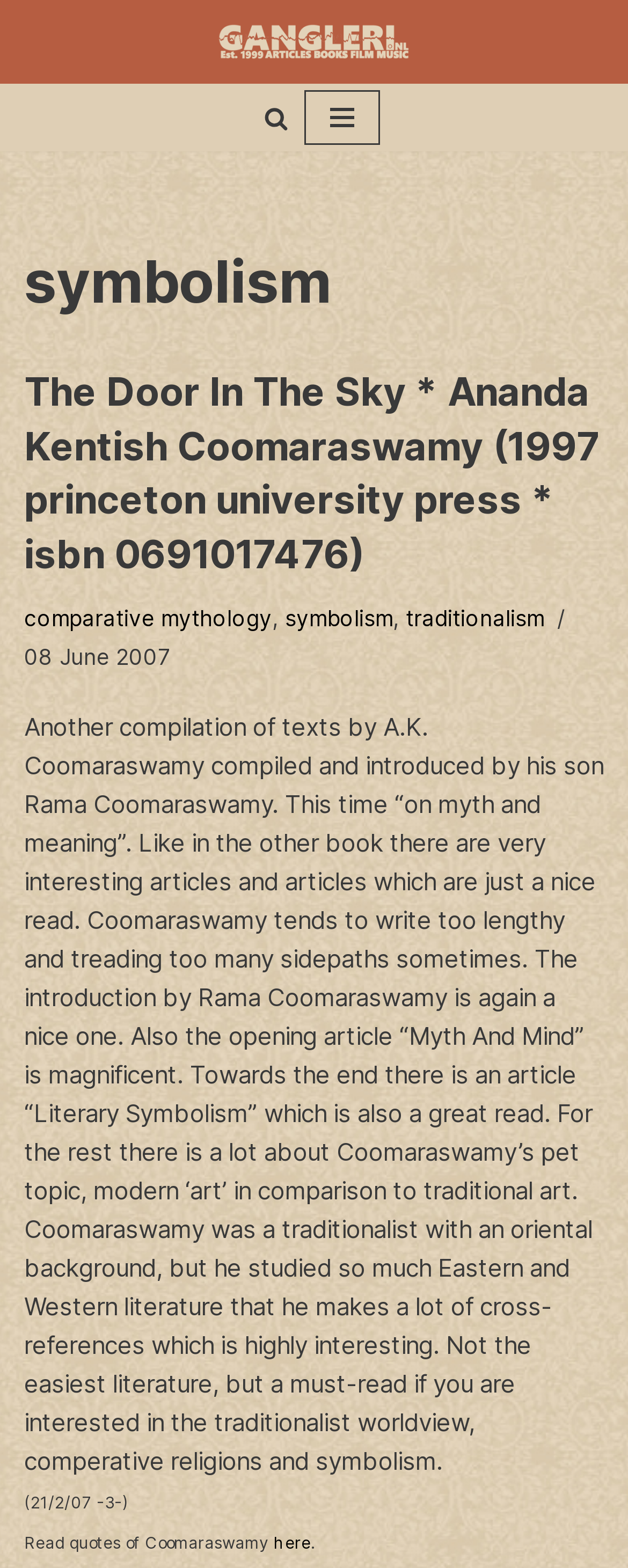Please respond in a single word or phrase: 
What is the book title reviewed on this page?

The Door In The Sky